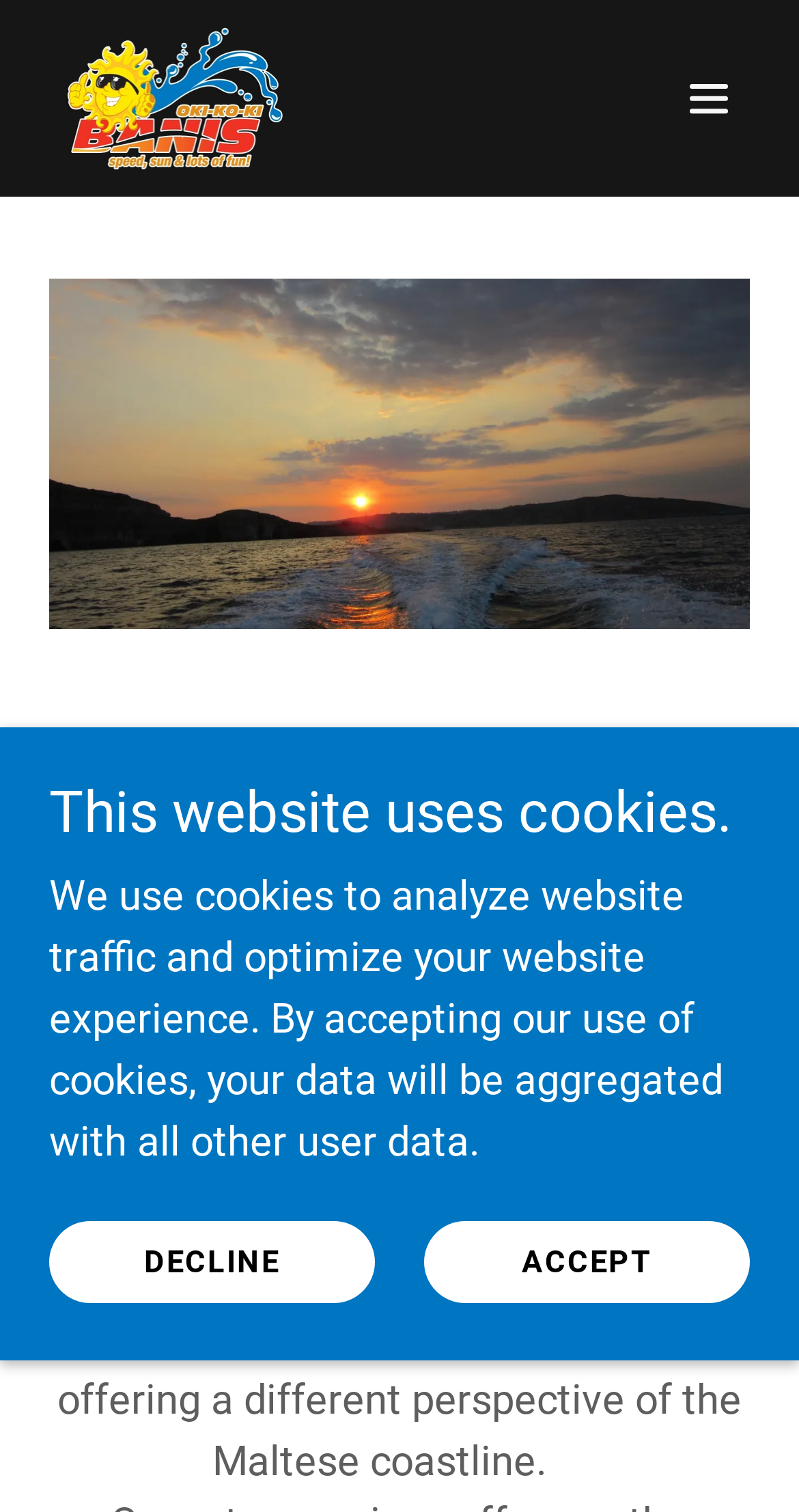Give a detailed explanation of the elements present on the webpage.

The webpage is about Sunset Trips offered by Oki-Ko-Ki Banis Watersports. At the top, there is a main section that spans the entire width of the page. Within this section, there is a link to Oki-Ko-Ki Banis Watersports, accompanied by an image, positioned on the left side of the page. Next to it, on the right side, is a hamburger site navigation icon, which is a button with an image.

Below the main section, there is a large image that takes up most of the page's width. Above this image, there is a heading that reads "Comino Sunset Trip". 

Further down, there is a heading that says "Trip Information", positioned near the top-right corner of the page. Below this heading, there is a paragraph of text that describes the evening excursions offered by the company, which provides a different perspective of the Maltese coastline.

On the left side of the page, near the bottom, there is a heading that informs users that "This website uses cookies." Below this heading, there is a paragraph of text that explains the use of cookies on the website. There are two links, "DECLINE" and "ACCEPT", positioned side by side, allowing users to choose their preference regarding the use of cookies.